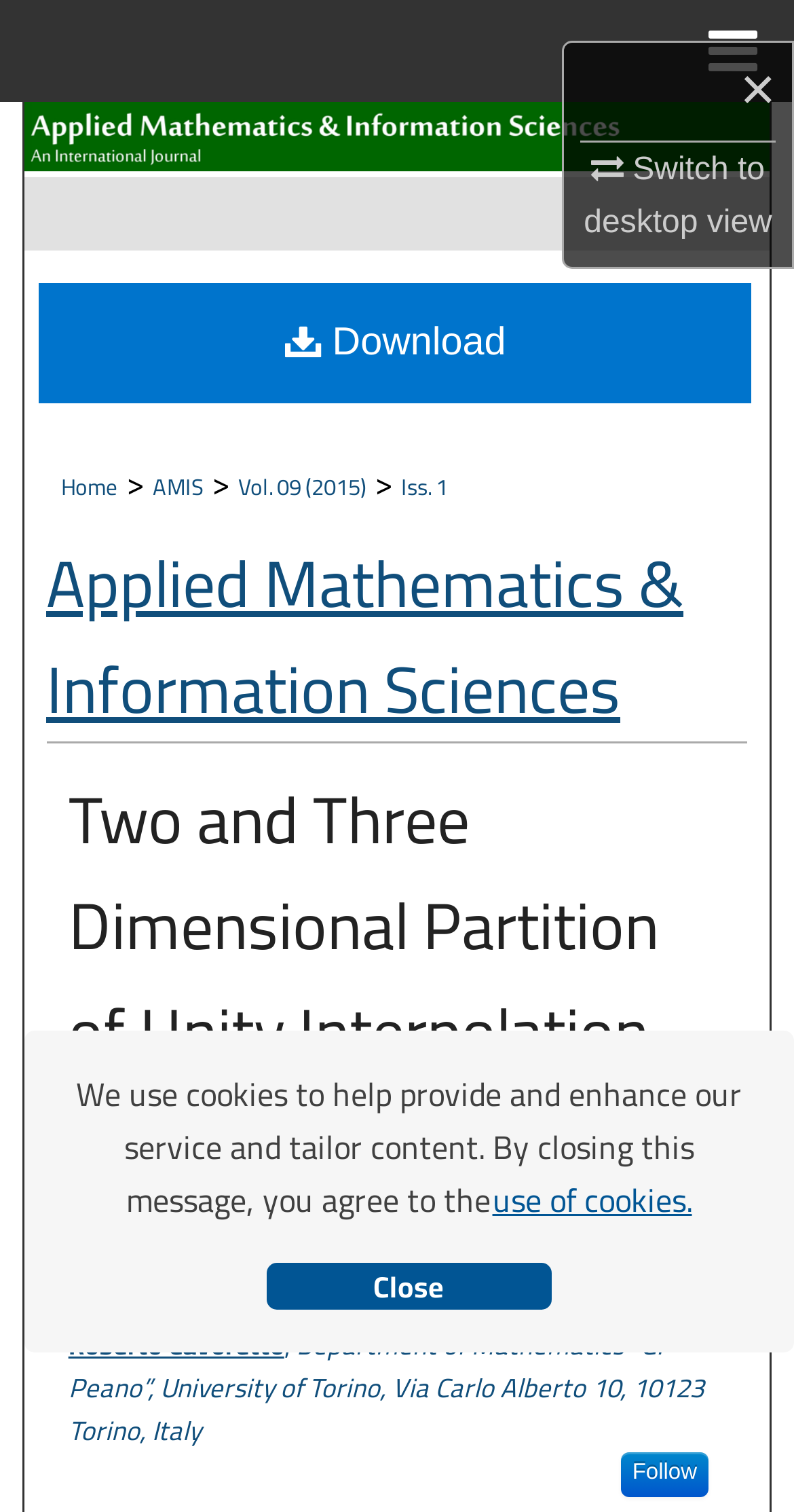Using the description: "Switch to desktopmobile view", identify the bounding box of the corresponding UI element in the screenshot.

[0.735, 0.096, 0.972, 0.159]